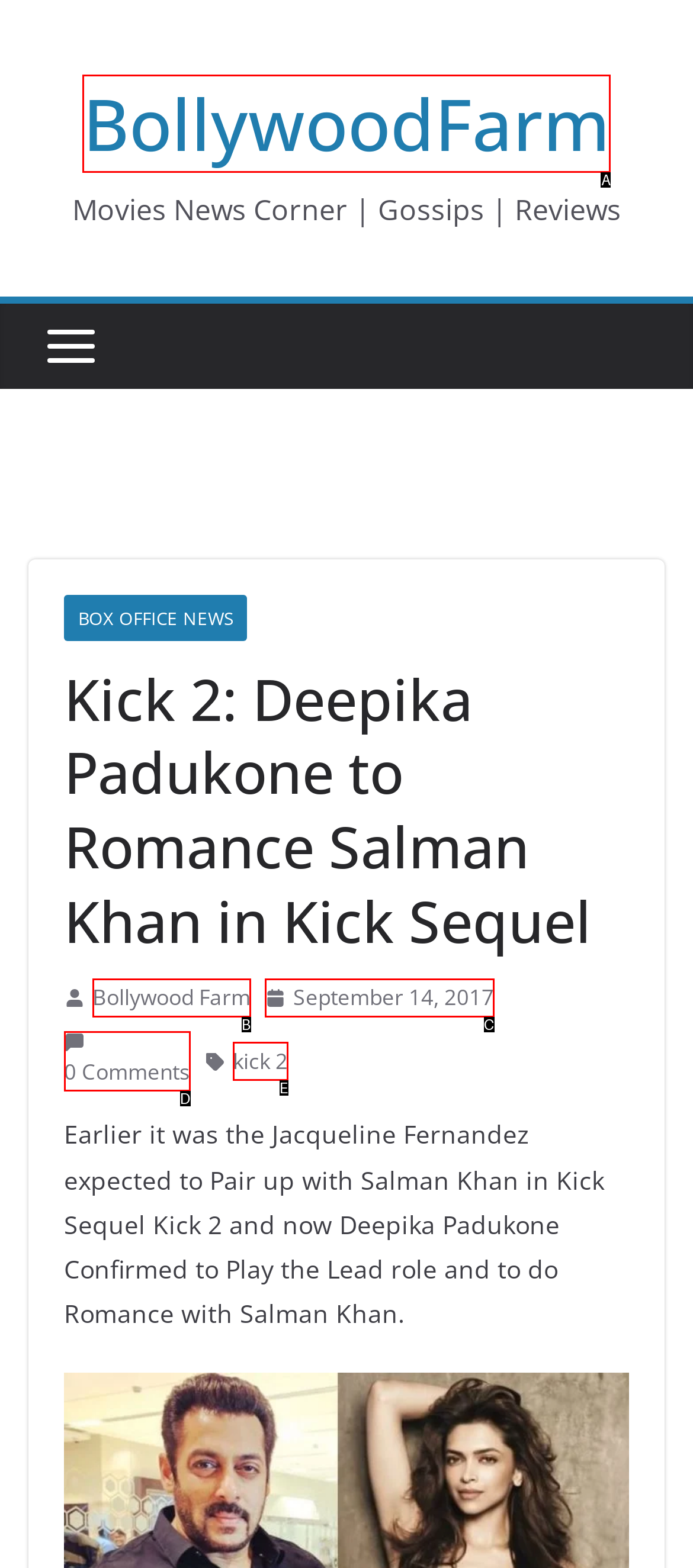Choose the option that best matches the element: September 14, 2017September 14, 2017
Respond with the letter of the correct option.

C